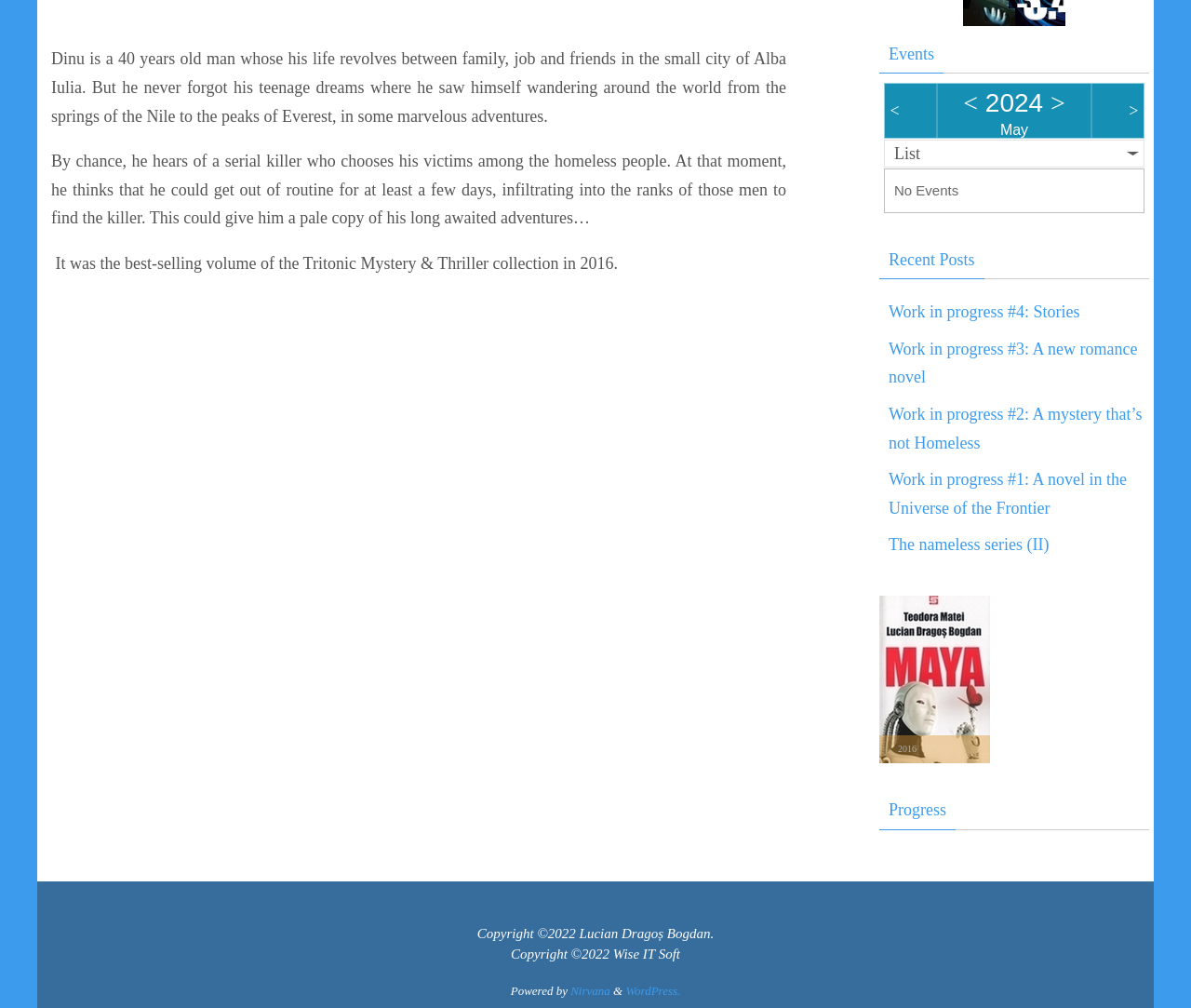Identify the bounding box of the HTML element described here: "Nirvana". Provide the coordinates as four float numbers between 0 and 1: [left, top, right, bottom].

[0.479, 0.976, 0.512, 0.989]